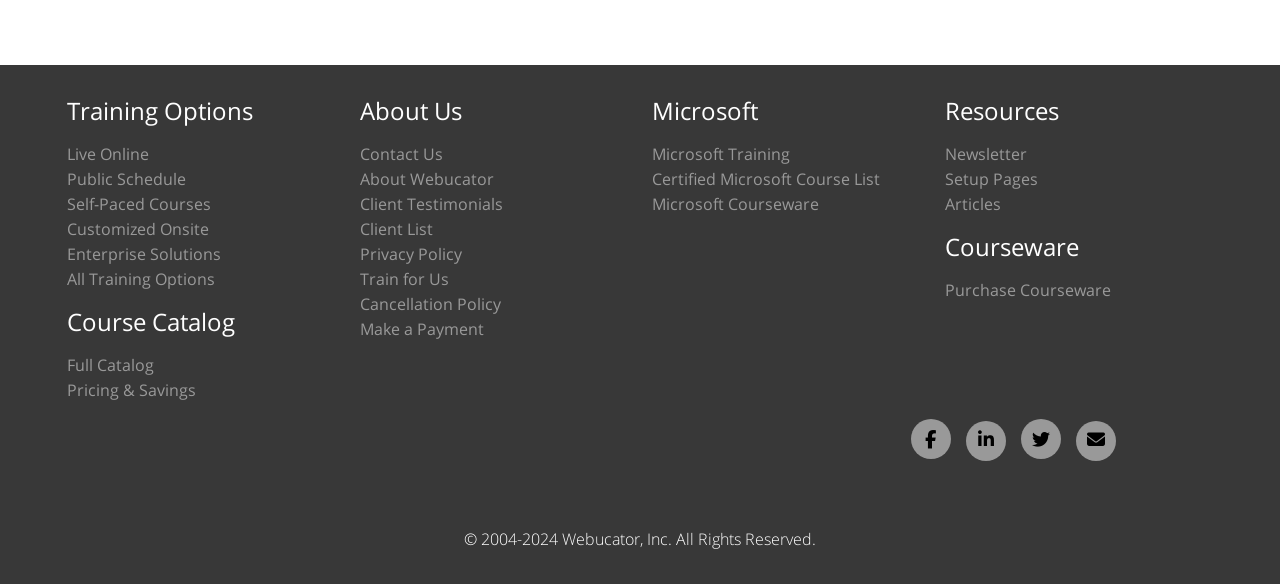What is the topic of the third heading from the left?
Based on the screenshot, respond with a single word or phrase.

Microsoft